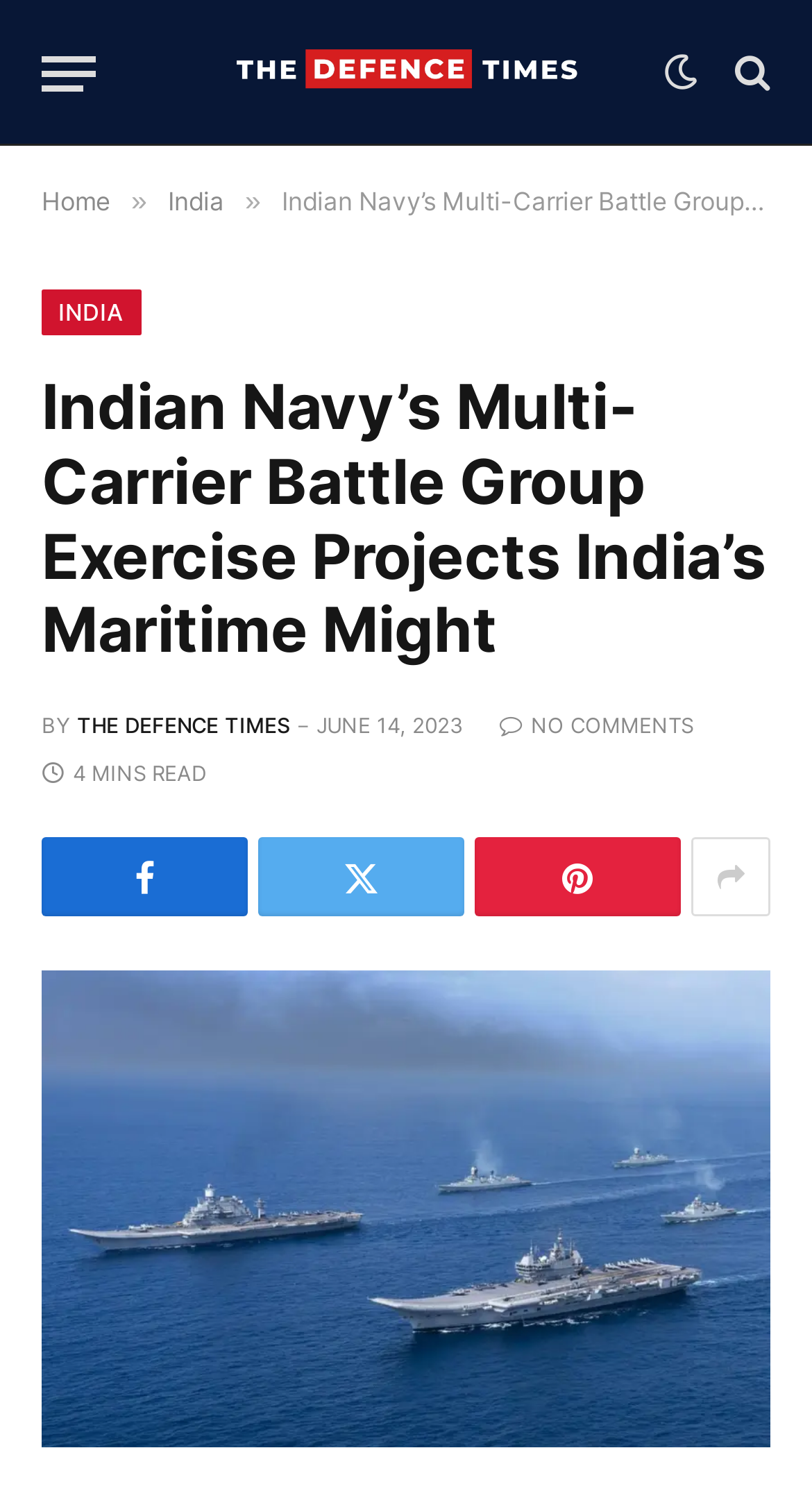Using the element description provided, determine the bounding box coordinates in the format (top-left x, top-left y, bottom-right x, bottom-right y). Ensure that all values are floating point numbers between 0 and 1. Element description: title="Show More Social Sharing"

[0.851, 0.556, 0.949, 0.609]